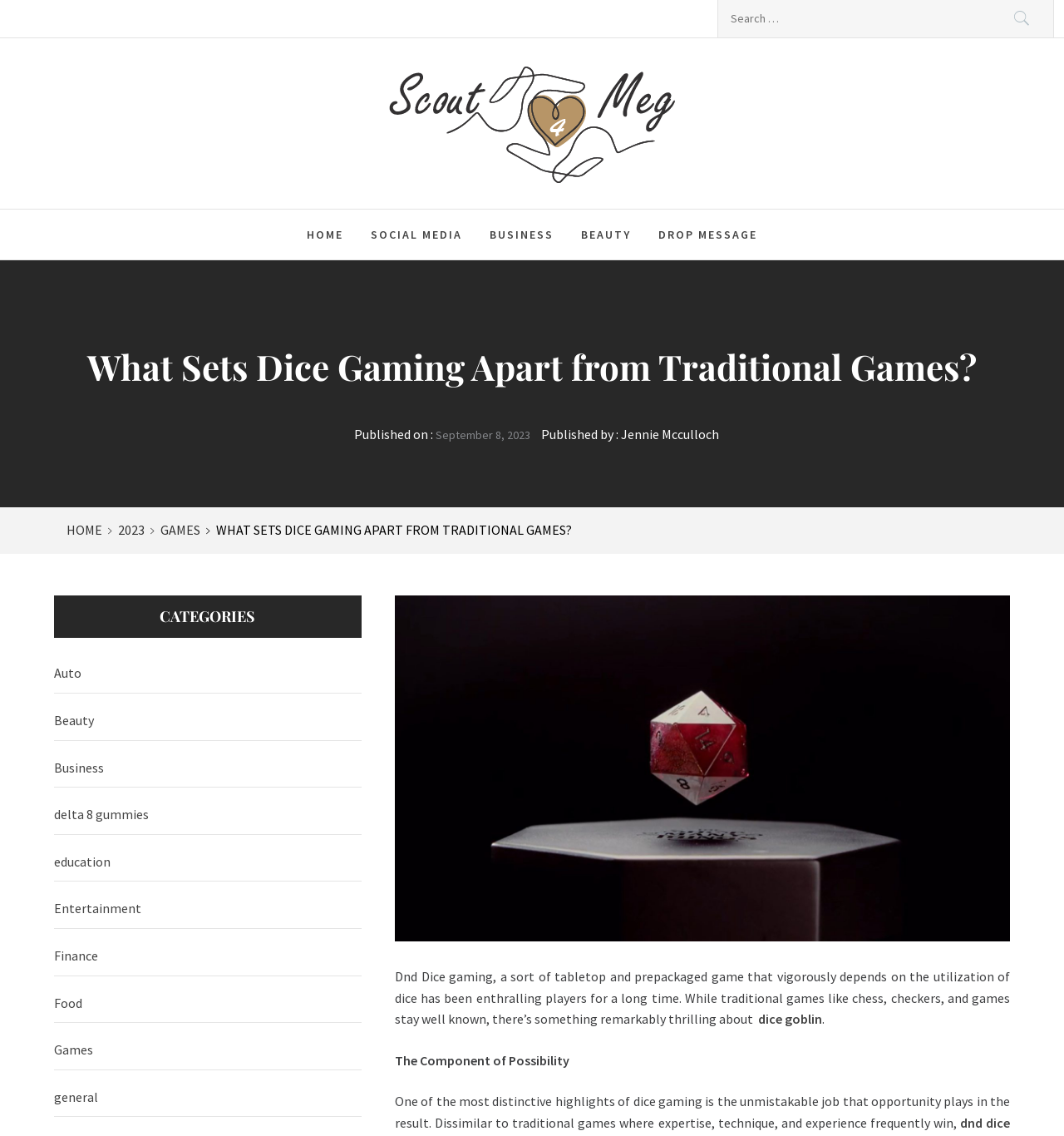Determine the bounding box for the HTML element described here: "Accept". The coordinates should be given as [left, top, right, bottom] with each number being a float between 0 and 1.

None